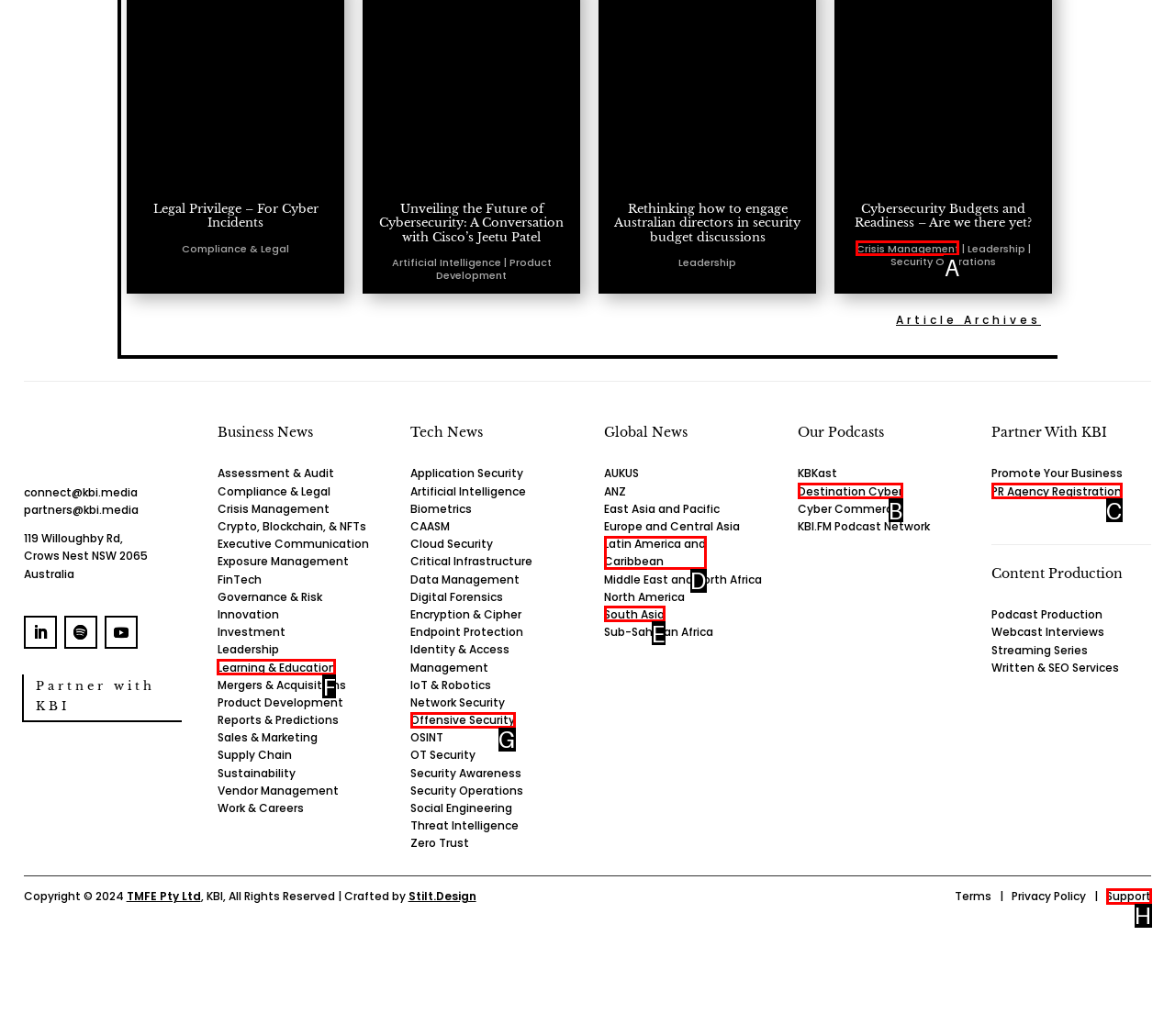From the given options, choose the HTML element that aligns with the description: 2023 edition. Respond with the letter of the selected element.

None